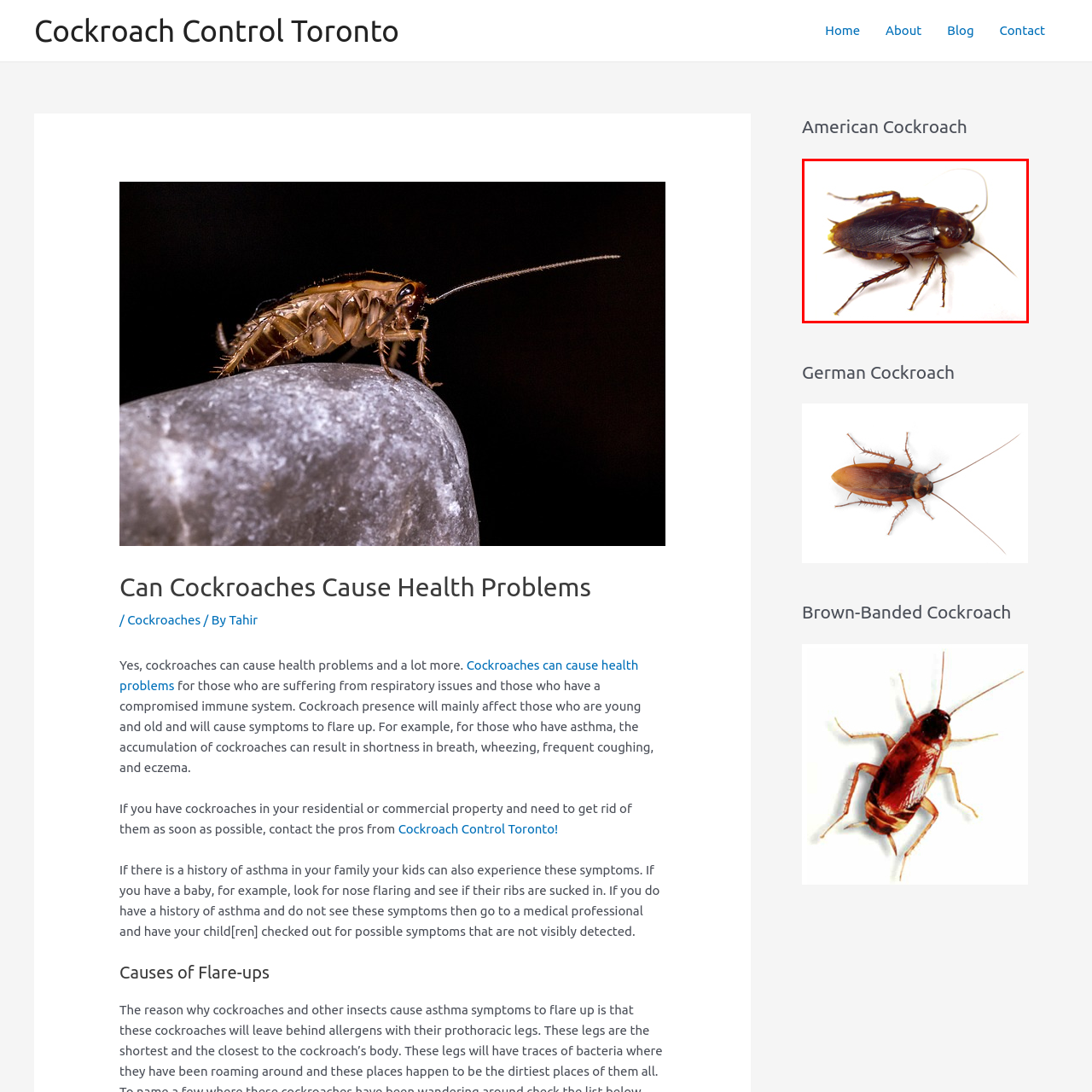Thoroughly describe the scene captured inside the red-bordered image.

The image depicts an American cockroach, a common pest known for its large size and distinctive coloration. Characterized by its reddish-brown hue and the long, slender antennae that extend from its head, this species can often be found in warm and humid environments. The American cockroach is notorious for its ability to thrive in various settings, including homes, restaurants, and commercial properties, and is often associated with health risks due to its potential to trigger allergies and asthma flare-ups. Effective extermination is crucial to manage infestations, and professional services, like those offered by Cockroach Control Toronto, can provide targeted solutions to eliminate these pests safely and effectively.